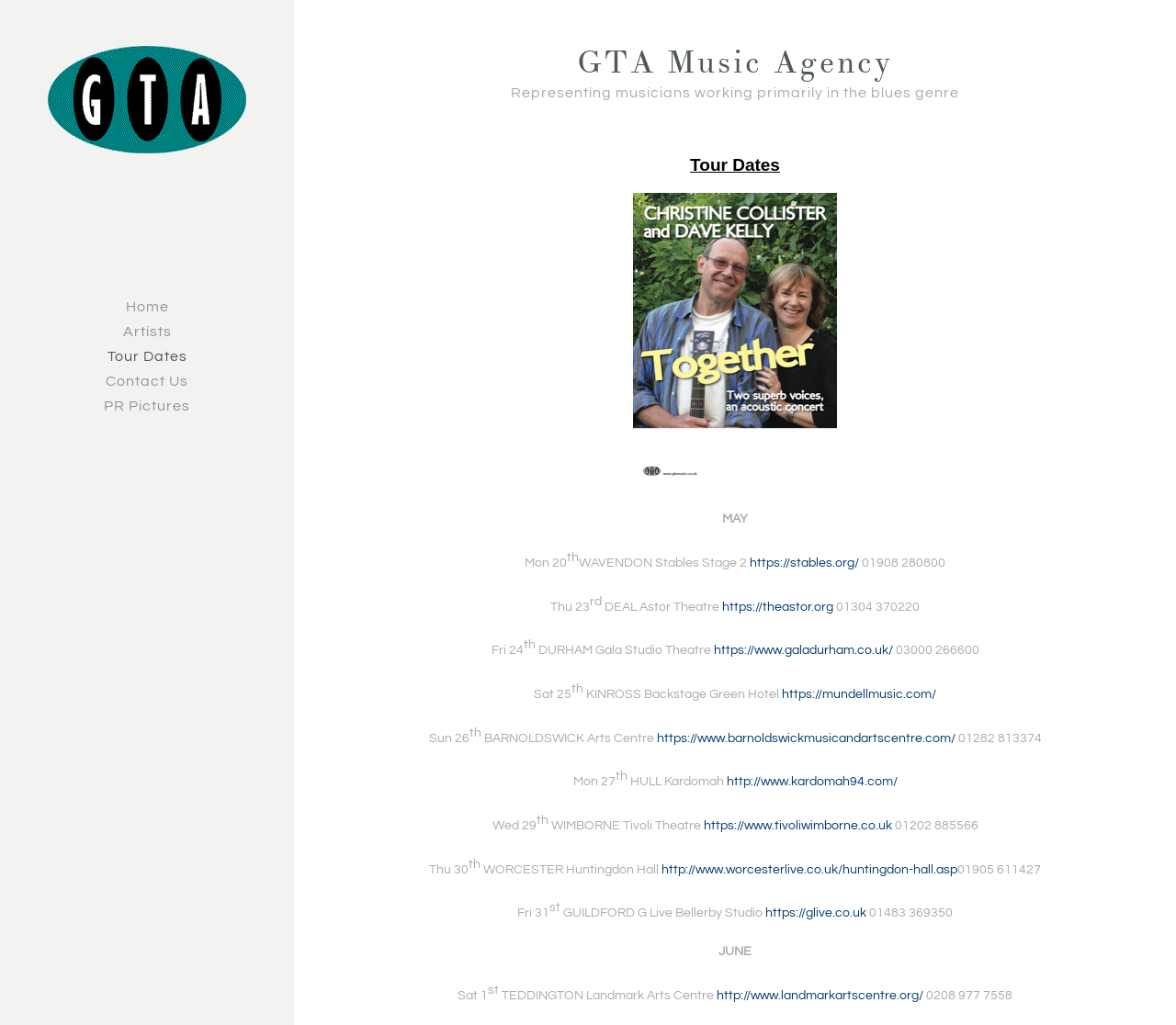From the given element description: "https://glive.co.uk", find the bounding box for the UI element. Provide the coordinates as four float numbers between 0 and 1, in the order [left, top, right, bottom].

[0.651, 0.884, 0.737, 0.897]